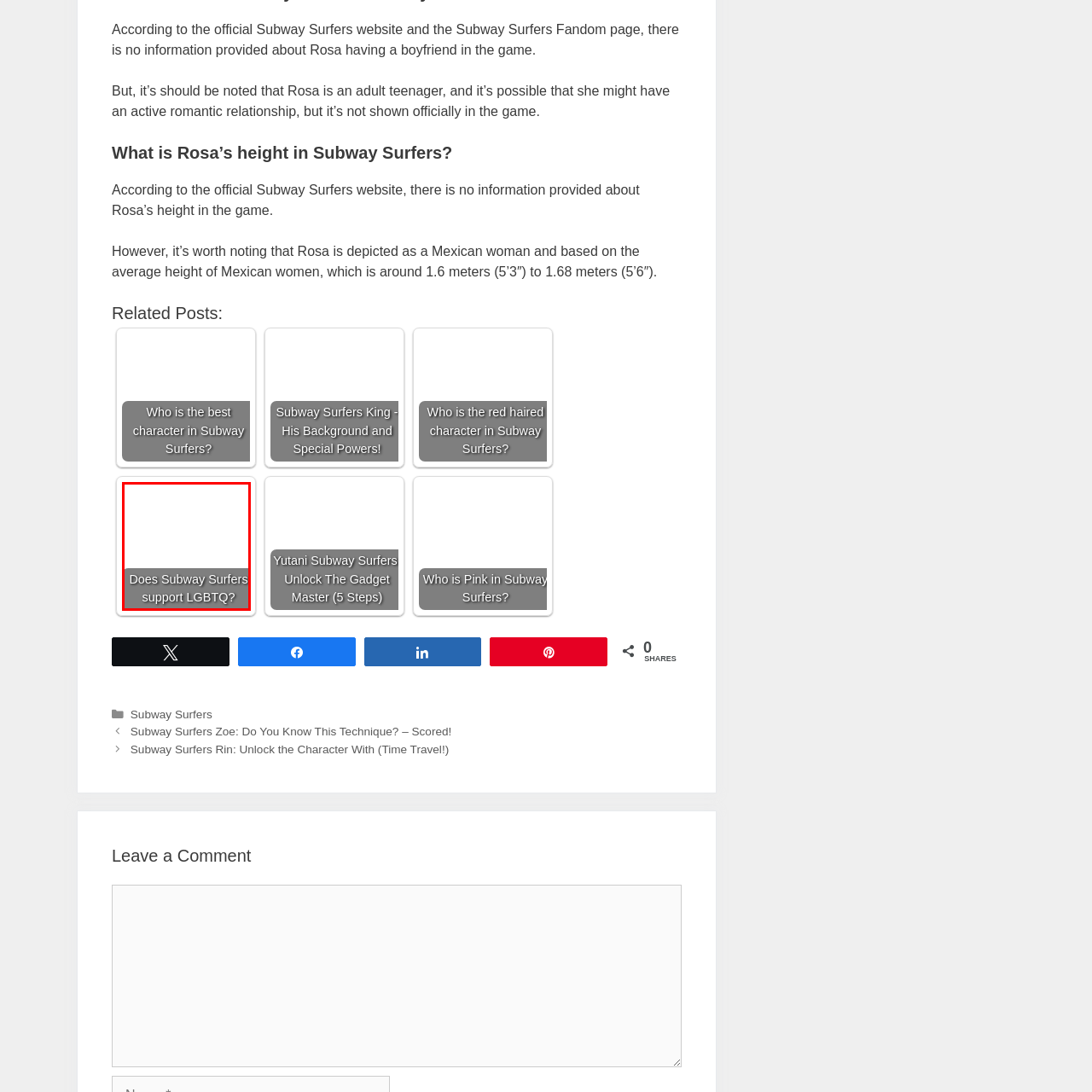Please examine the section highlighted with a blue border and provide a thorough response to the following question based on the visual information: 
What is the purpose of the link?

The caption explains that the link is meant to prompt users to explore the game's stance on LGBTQ representation, reflecting a broader cultural conversation about inclusivity in video games.